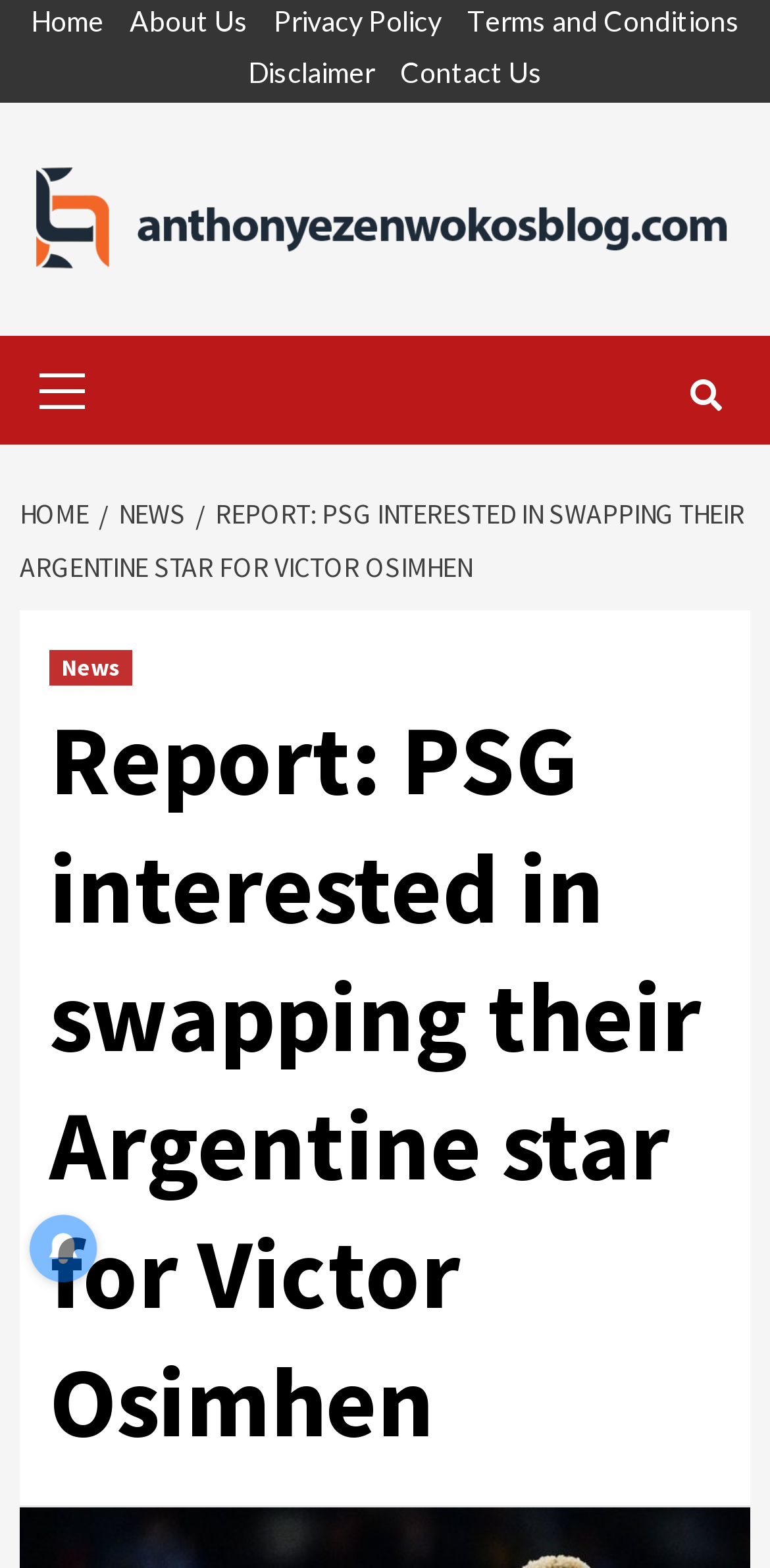Locate the bounding box coordinates of the clickable region necessary to complete the following instruction: "Click the PRIMARY MENU button". Provide the coordinates in the format of four float numbers between 0 and 1, i.e., [left, top, right, bottom].

None